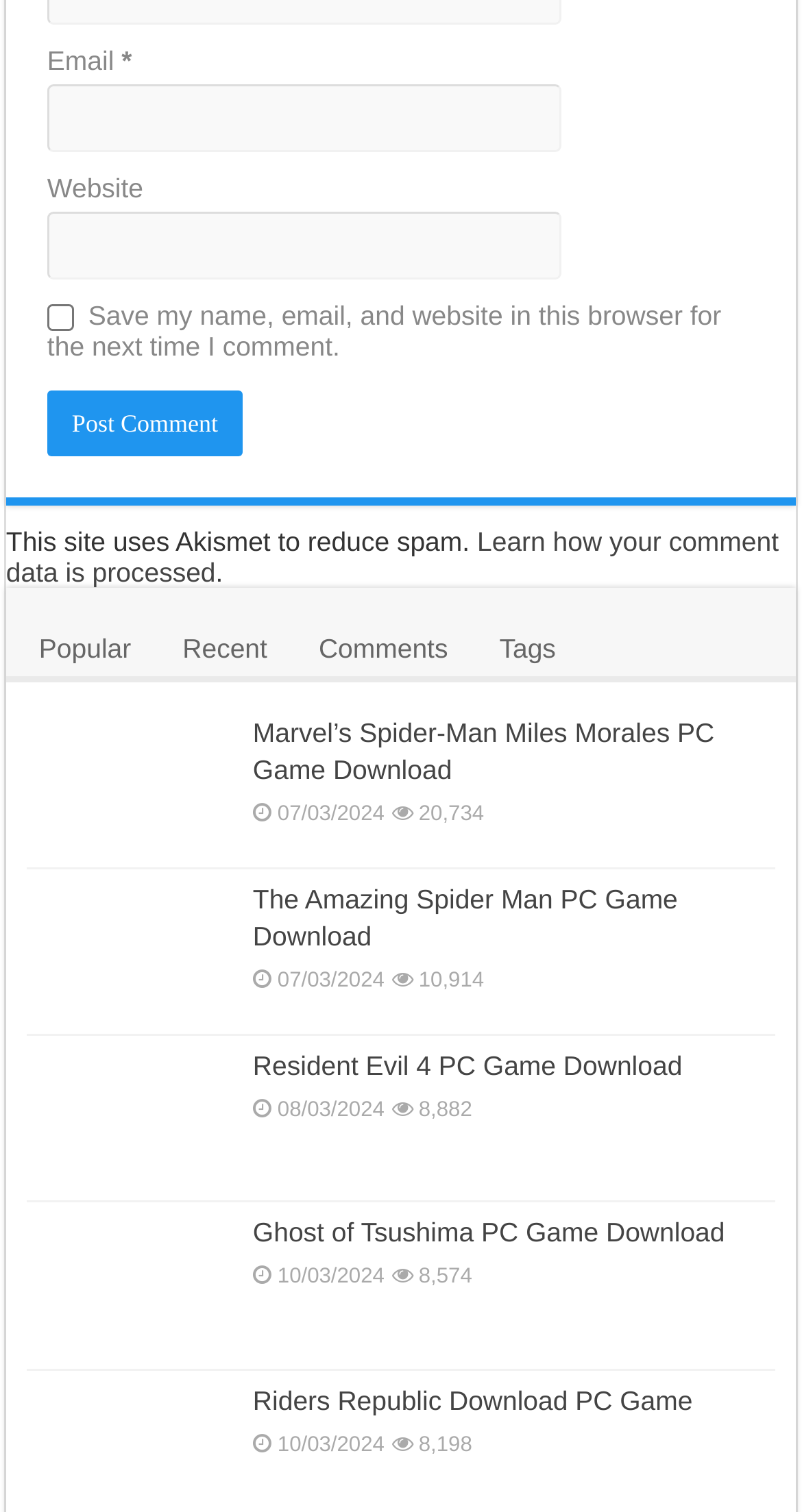Find the bounding box coordinates of the clickable element required to execute the following instruction: "Learn how your comment data is processed". Provide the coordinates as four float numbers between 0 and 1, i.e., [left, top, right, bottom].

[0.008, 0.348, 0.971, 0.389]